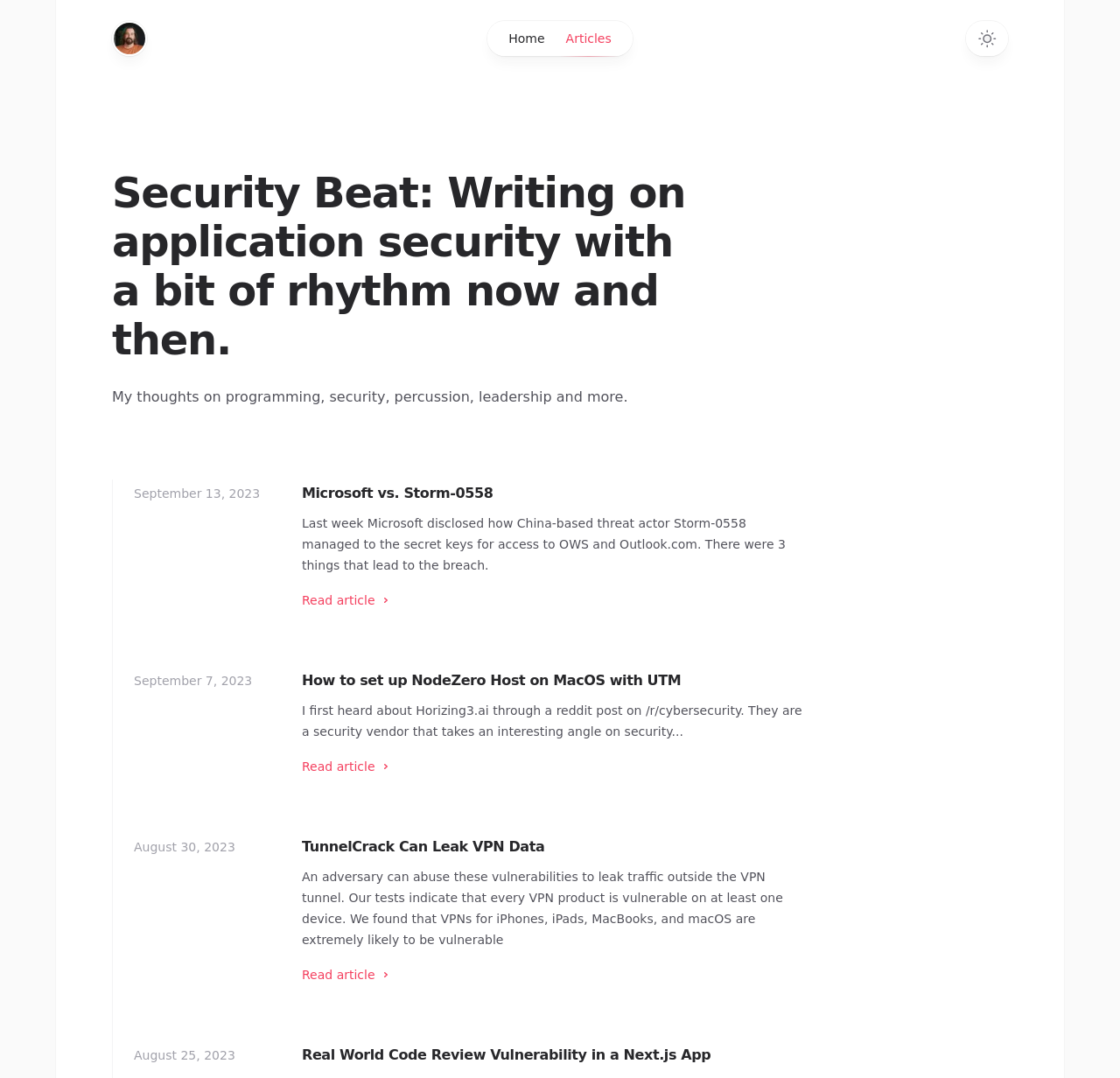What is the purpose of the 'Toggle dark mode' button?
Please give a well-detailed answer to the question.

The 'Toggle dark mode' button is likely used to switch between a light theme and a dark theme for the webpage, allowing users to customize their viewing experience.